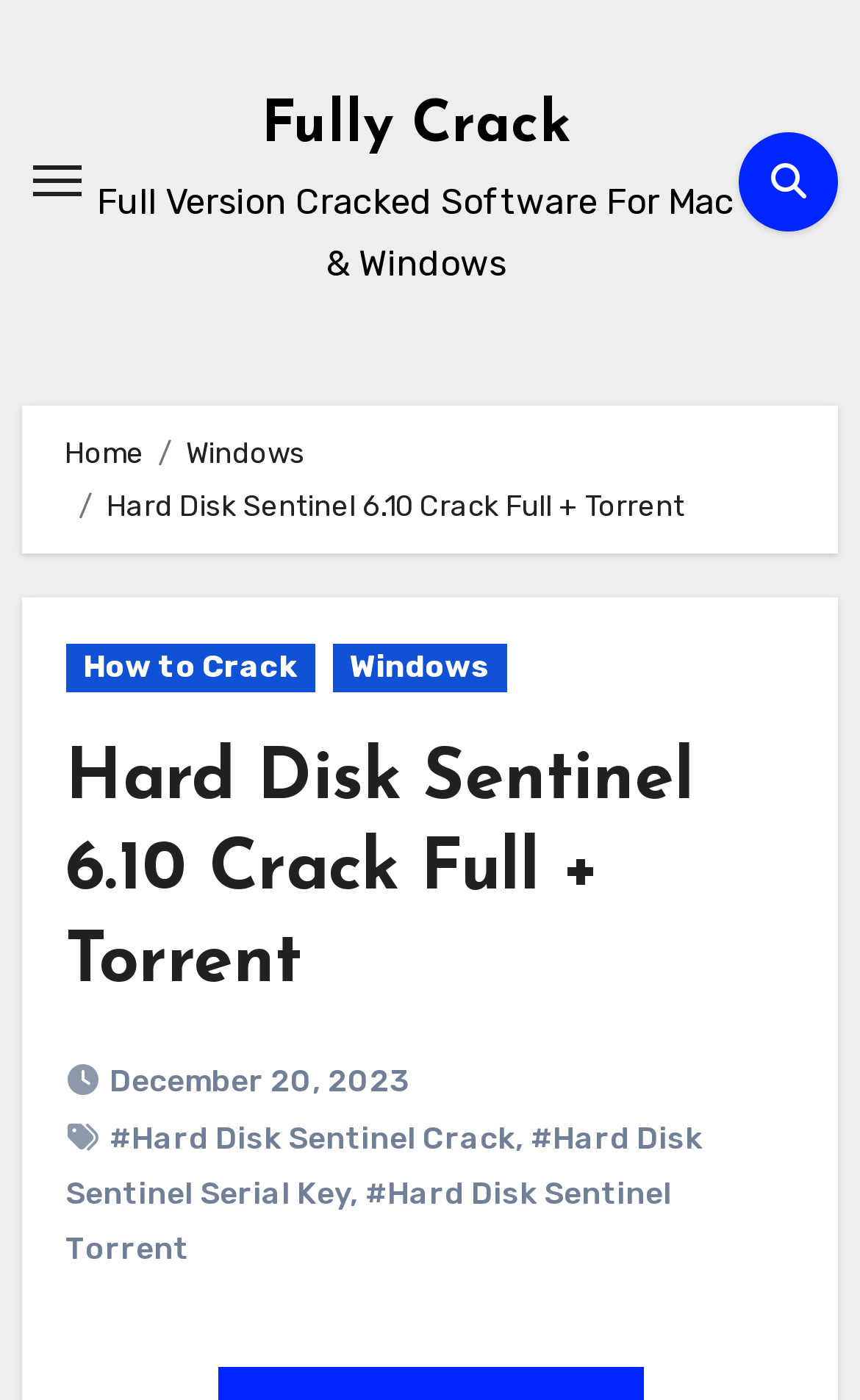What is the date of the webpage content?
Look at the image and provide a detailed response to the question.

The link 'December 20, 2023' suggests that the webpage content was published or updated on this date.